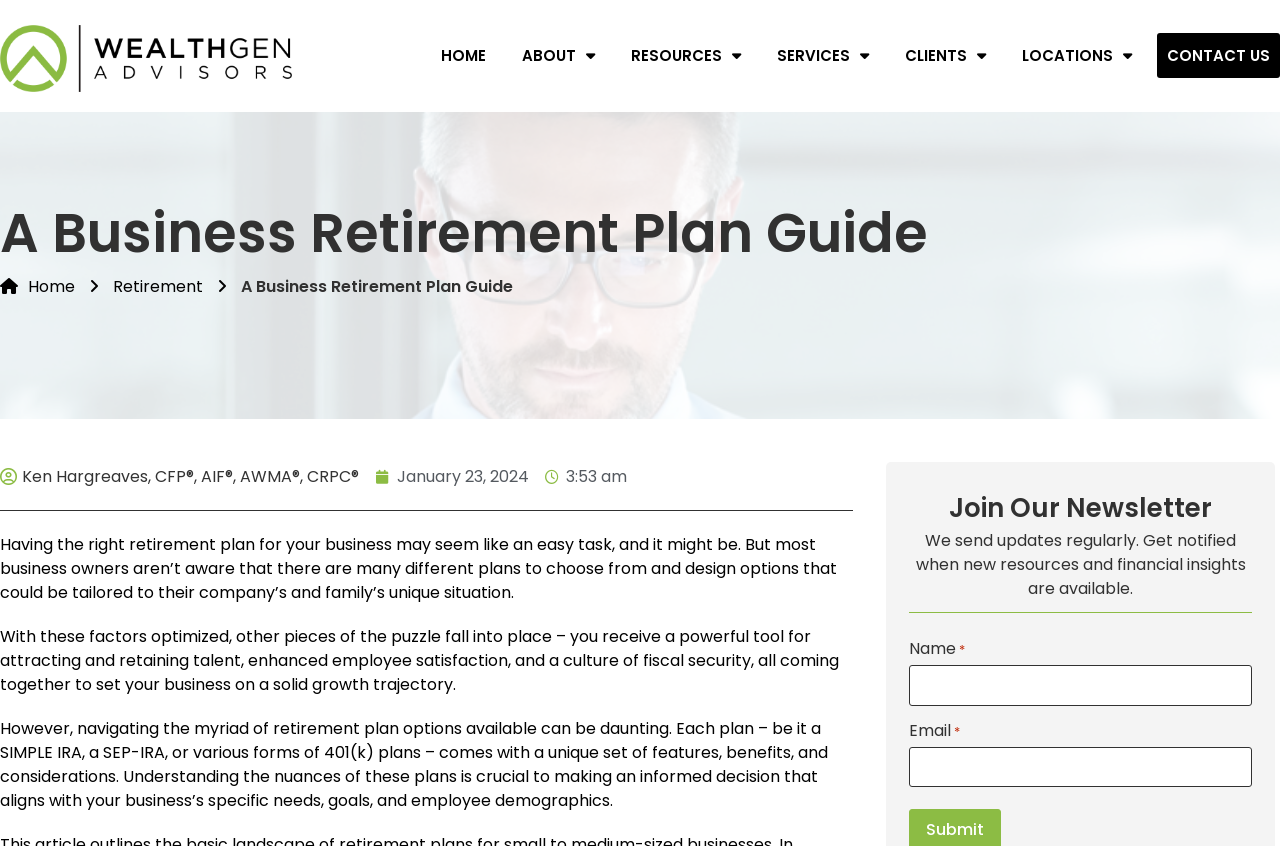Find the bounding box coordinates of the clickable region needed to perform the following instruction: "Click the WealthGen Advisors logo". The coordinates should be provided as four float numbers between 0 and 1, i.e., [left, top, right, bottom].

[0.0, 0.03, 0.228, 0.109]